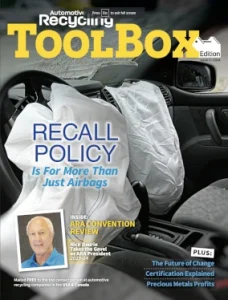Create an elaborate description of the image, covering every aspect.

The image features the cover of the *Automotive Recycling Toolbox* edition. The design prominently showcases a car interior, specifically highlighting an airbag wrapped in protective plastic, emphasizing the theme of safety and recall policies. The title "RECALL POLICY" is boldly displayed, accompanied by the subtitle "Is For More Than Just Airbags," suggesting a comprehensive exploration of vehicle safety regulations. Additional highlights on the cover mention contents such as an ARA convention review and discussions on topics like the future of change in the automotive recycling industry, certification, and precious metals profiles. This edition aims to inform and guide professionals in the automotive recycling sector about crucial industry updates and best practices.